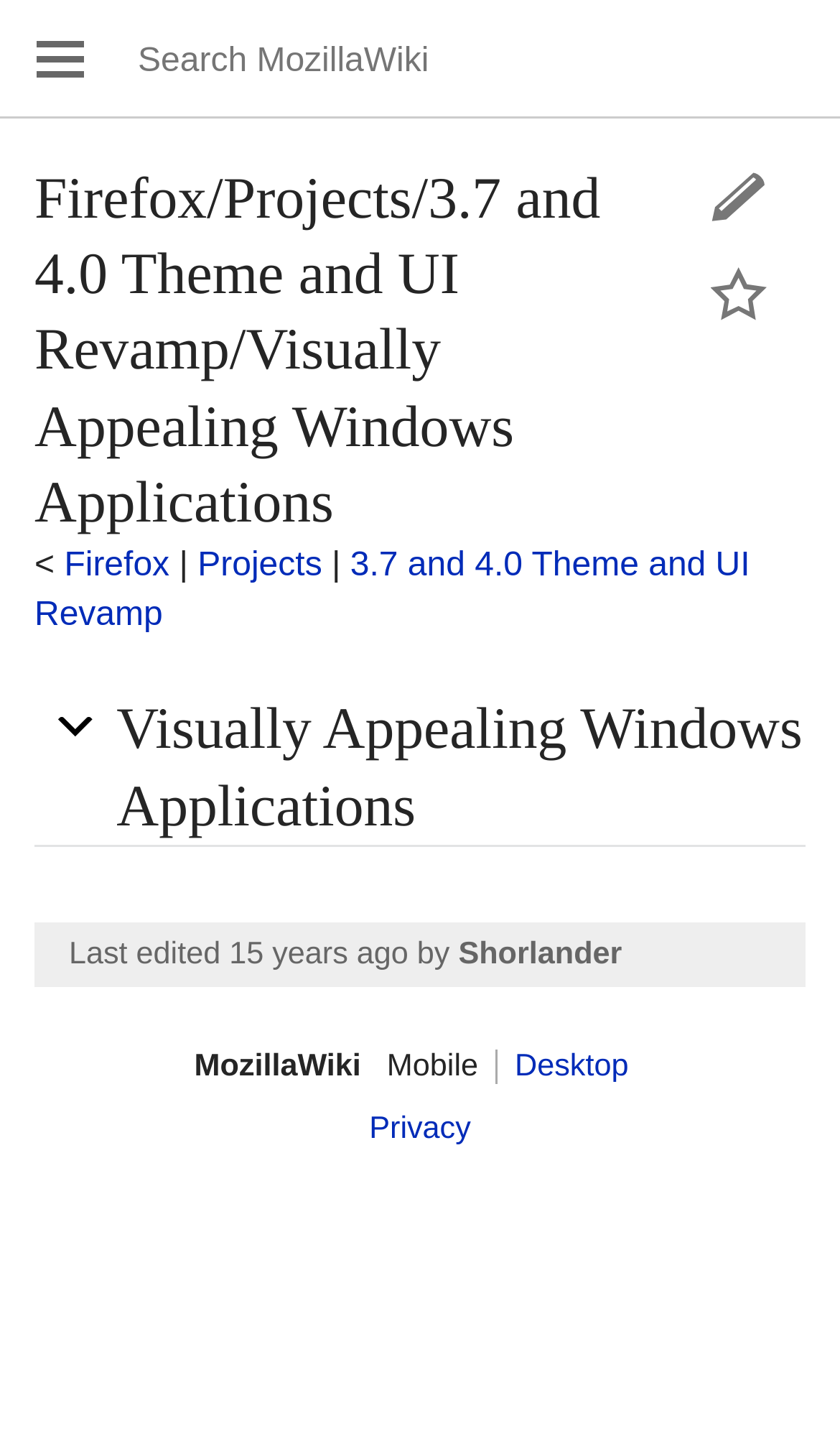Based on the image, provide a detailed response to the question:
Who last edited this page?

I found the answer by looking at the footer section of the page, where it says 'Last edited 15 years ago by Shorlander'.